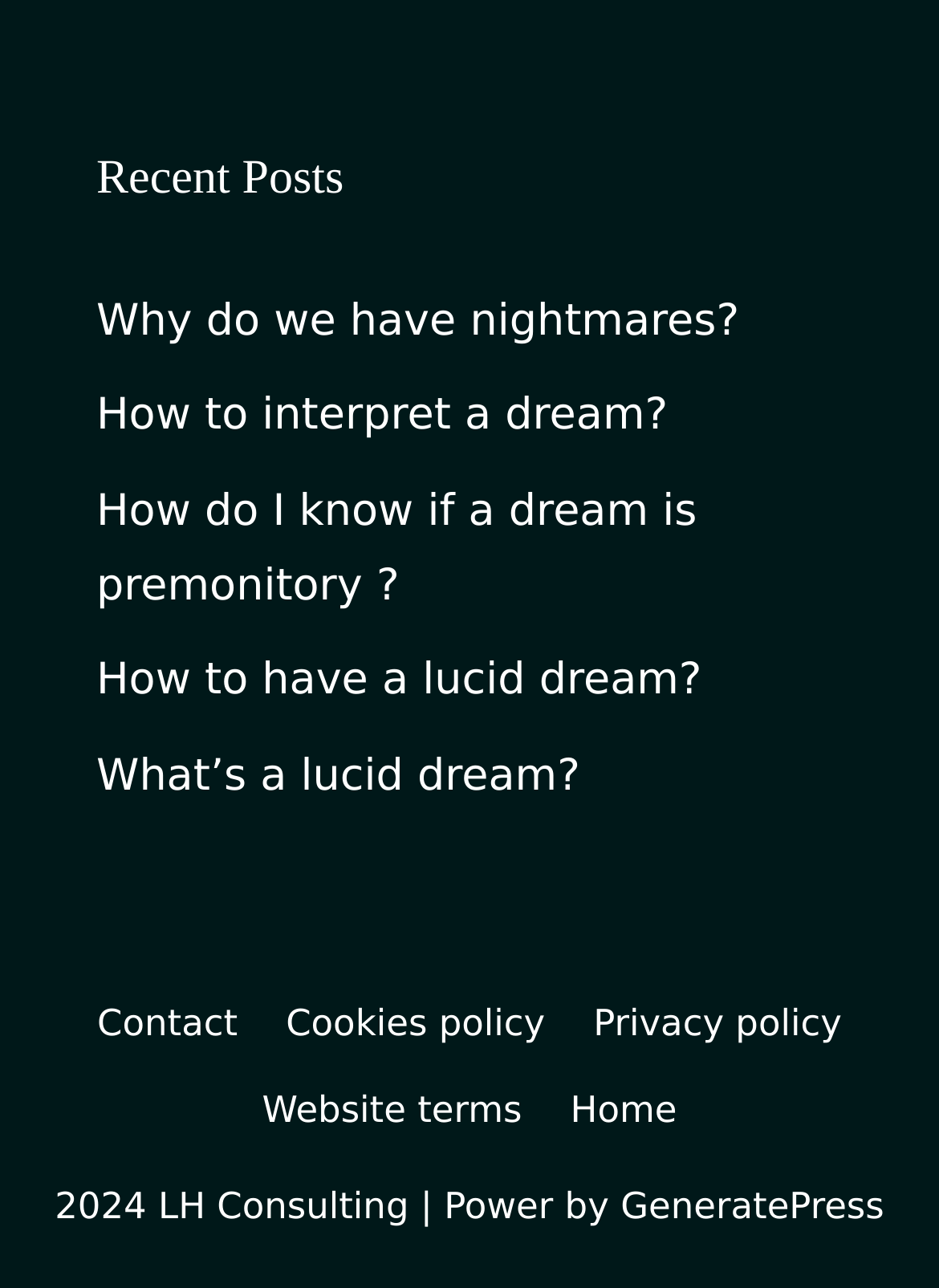Respond to the following query with just one word or a short phrase: 
What is the category of the first post?

Recent Posts